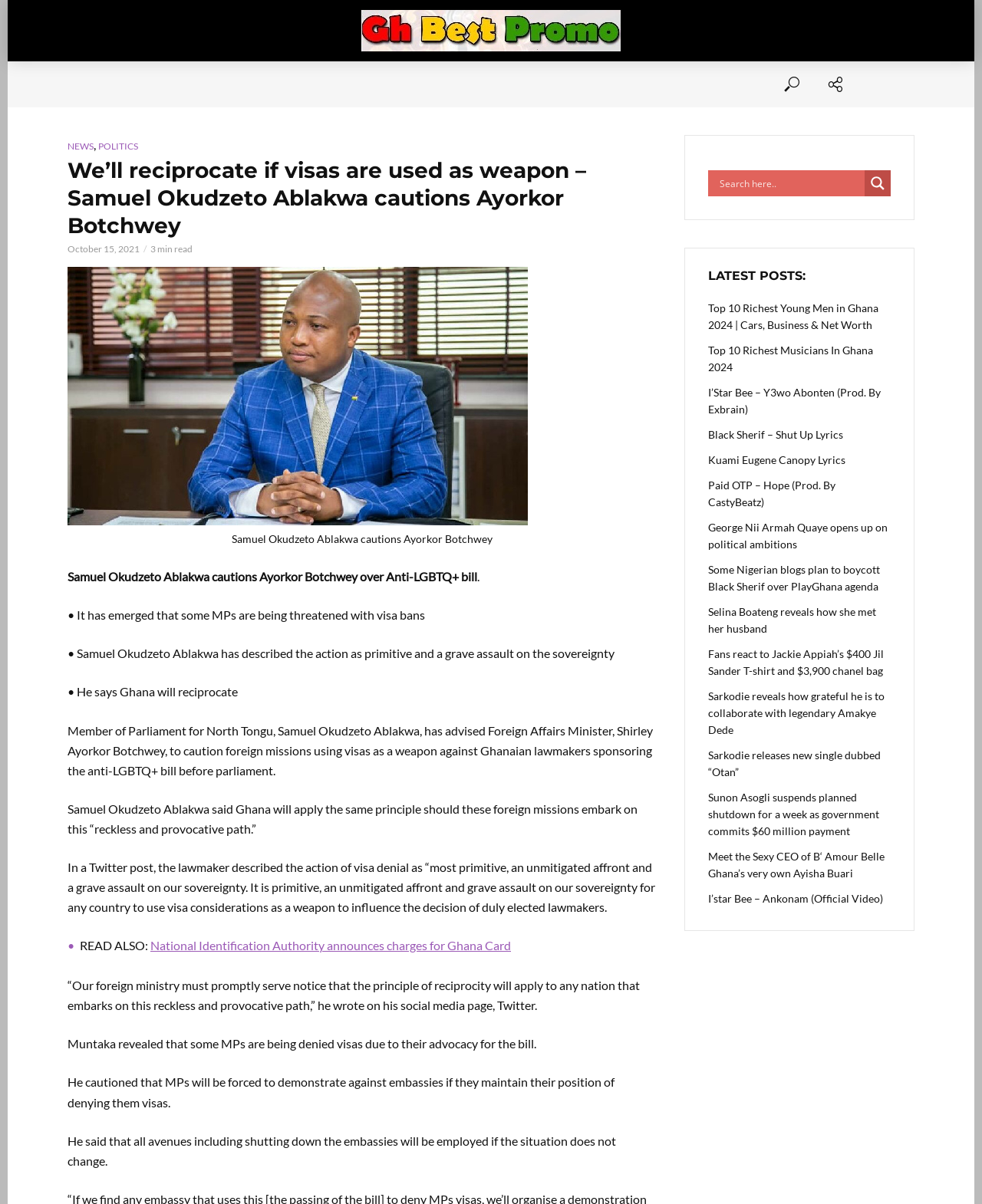Please identify the bounding box coordinates of the clickable area that will allow you to execute the instruction: "Search for something".

[0.733, 0.141, 0.877, 0.162]